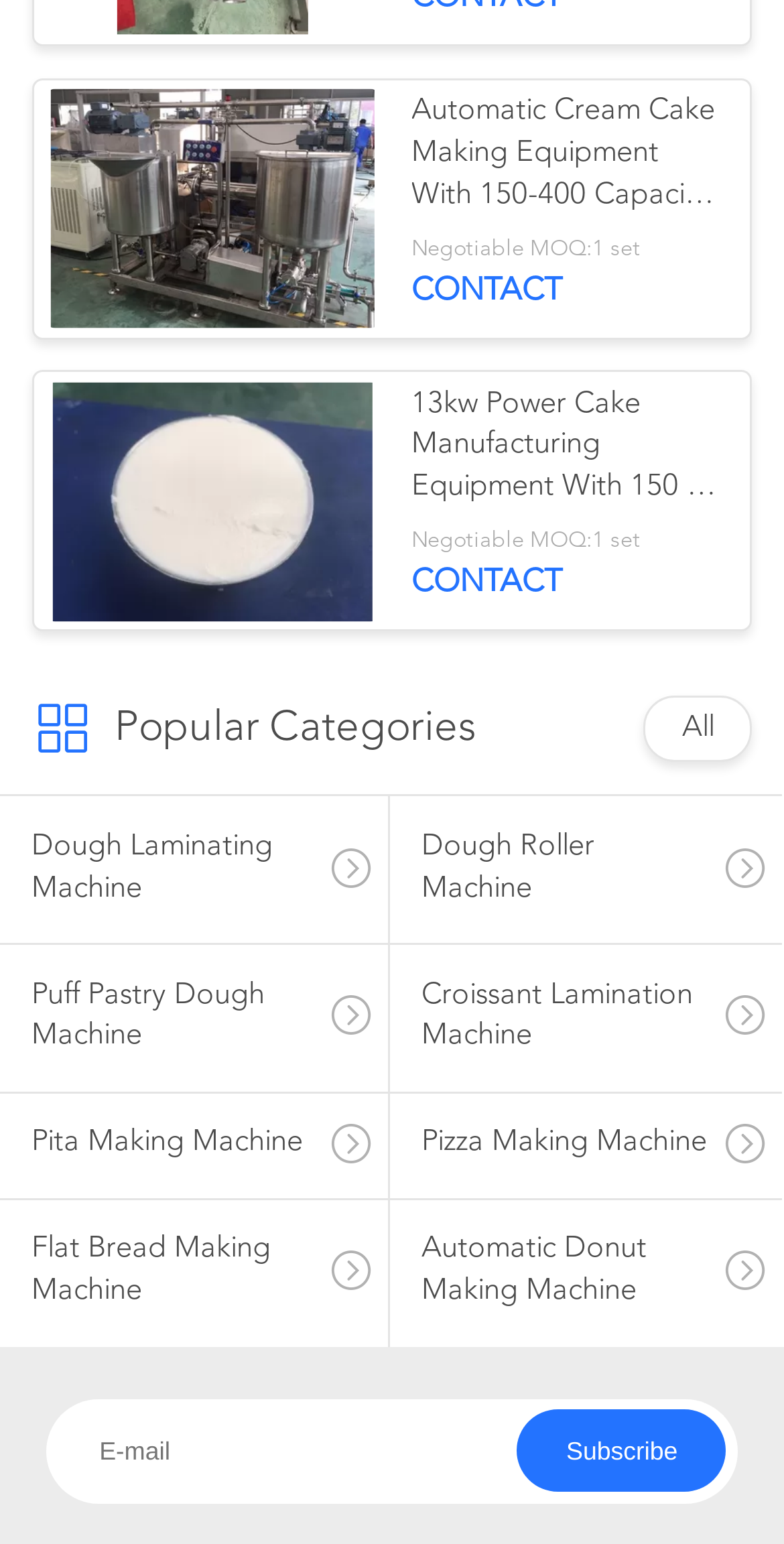What is the product shown in the first image?
Answer the question with just one word or phrase using the image.

Cream Cake Making Equipment